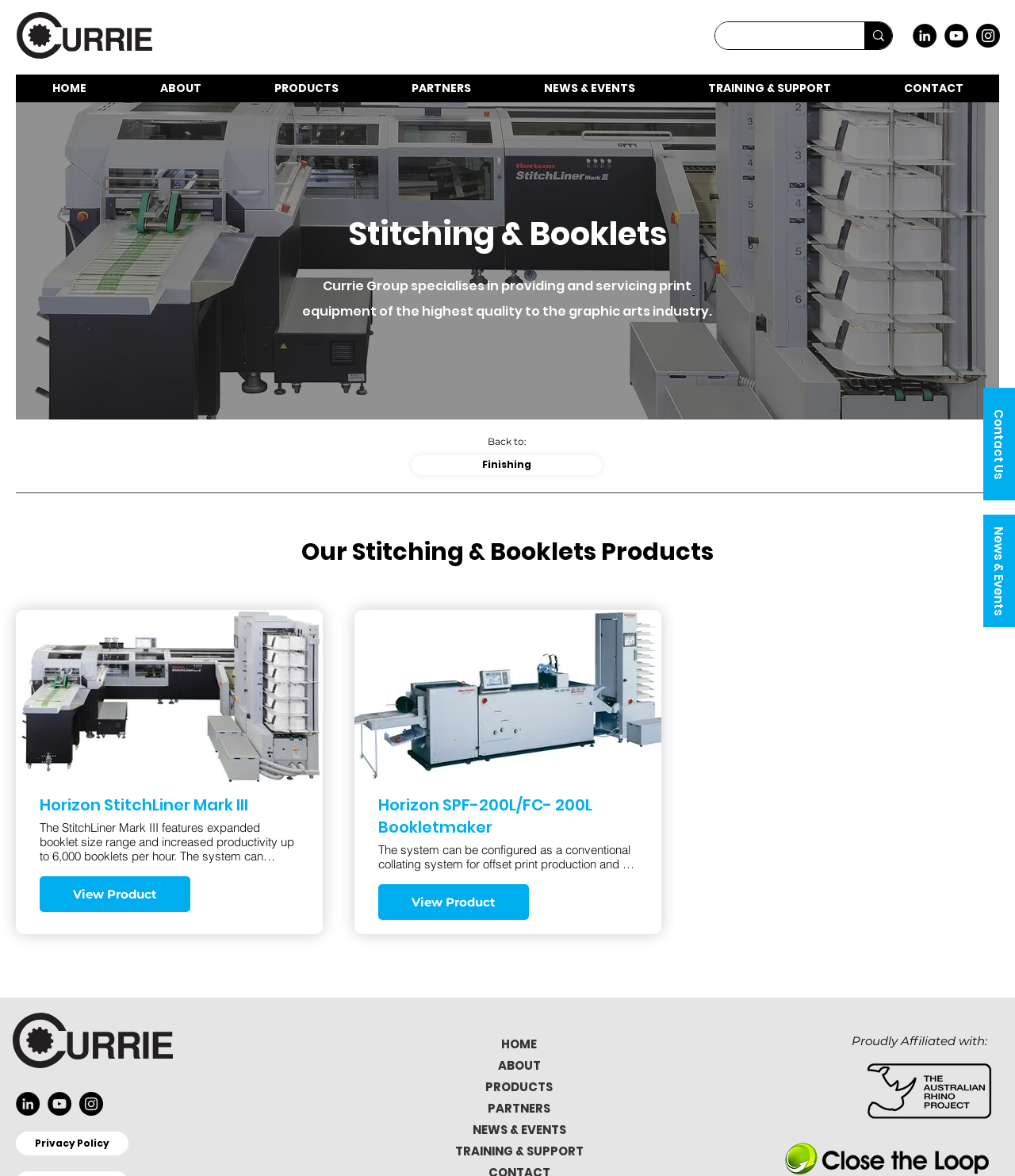Generate a thorough description of the webpage.

The webpage is about Stitching & Booklets, a product or service offered by Currie Group, a company that specializes in providing and servicing print equipment to the graphic arts industry. 

At the top left corner, there is a search bar with a search button, accompanied by a generic text "live: polite atomic: False relevant: additions". 

Below the search bar, there is a navigation menu with links to different sections of the website, including HOME, ABOUT, PRODUCTS, PARTNERS, NEWS & EVENTS, TRAINING & SUPPORT, and CONTACT. 

On the top right corner, there are social media links to LinkedIn, YouTube, and Instagram, each represented by an image. 

The main content of the webpage is divided into sections. The first section has a heading "Stitching & Booklets" and a subheading that describes the company's specialization in print equipment. 

The second section has a heading "Our Stitching & Booklets Products" and lists two products: Horizon StitchLiner Mark III and Horizon SPF-200L/FC-200L Bookletmaker, each with a brief description and a "View Product" button. 

At the bottom of the page, there are links to NEWS & EVENTS, CONTACT US, and Privacy Policy, as well as a social media bar with links to LinkedIn, YouTube, and Instagram. There is also an image of Rhino-Pro-Aus-Black.png, which appears to be a logo or affiliation.